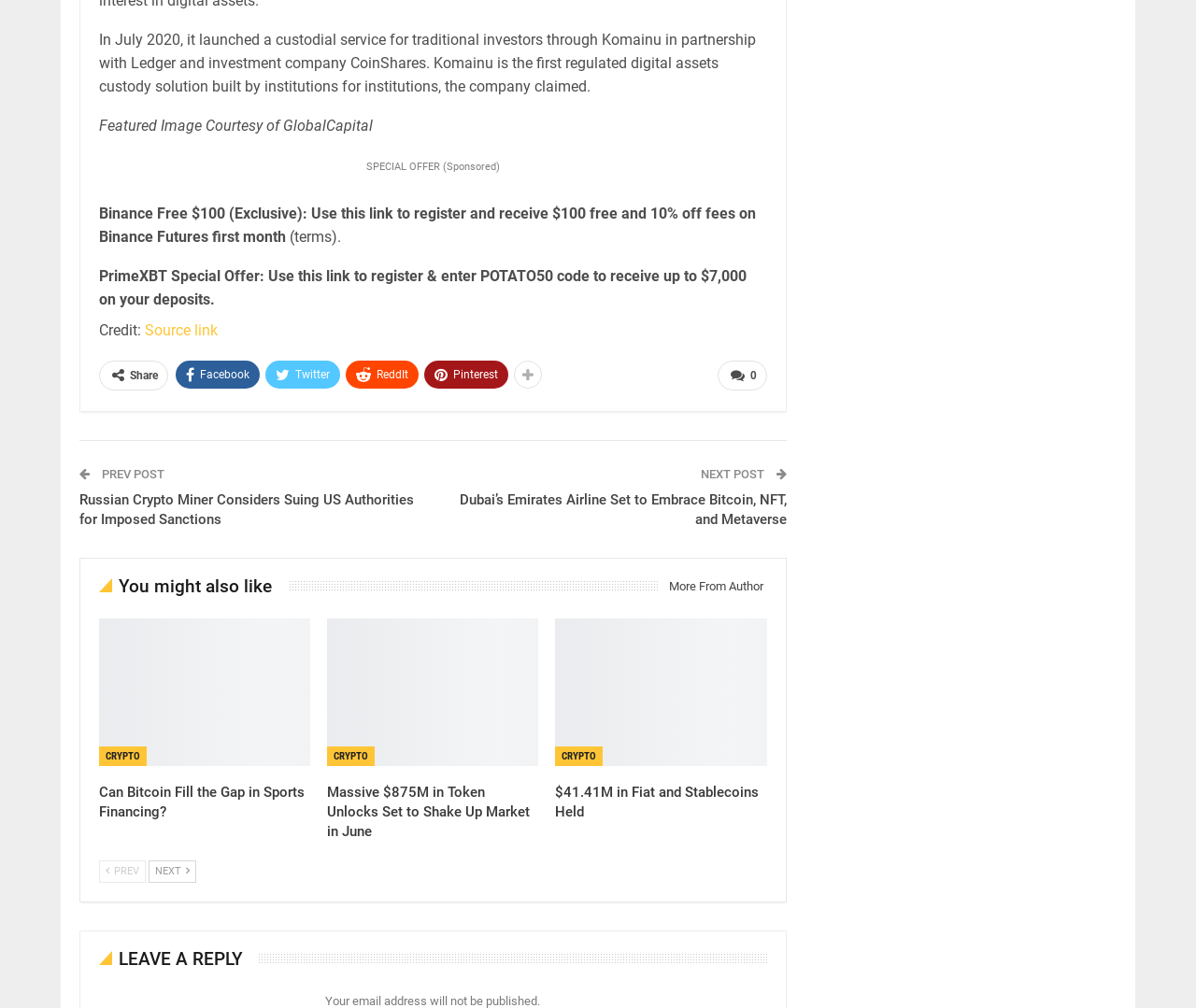Could you please study the image and provide a detailed answer to the question:
What is the text of the 'LEAVE A REPLY' section?

The answer can be found in the StaticText element with the text 'LEAVE A REPLY', which is located at the bottom of the webpage.